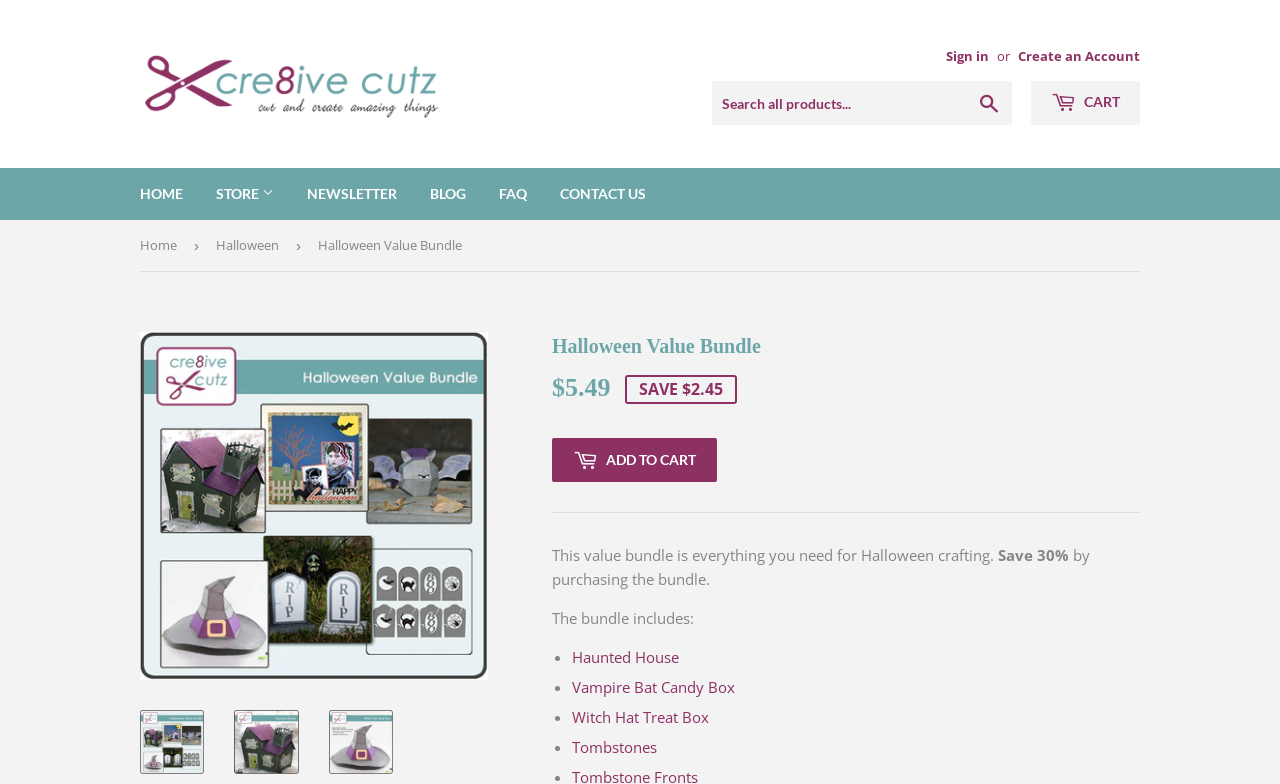Locate the bounding box coordinates of the clickable region to complete the following instruction: "Search all products...."

[0.556, 0.103, 0.791, 0.16]